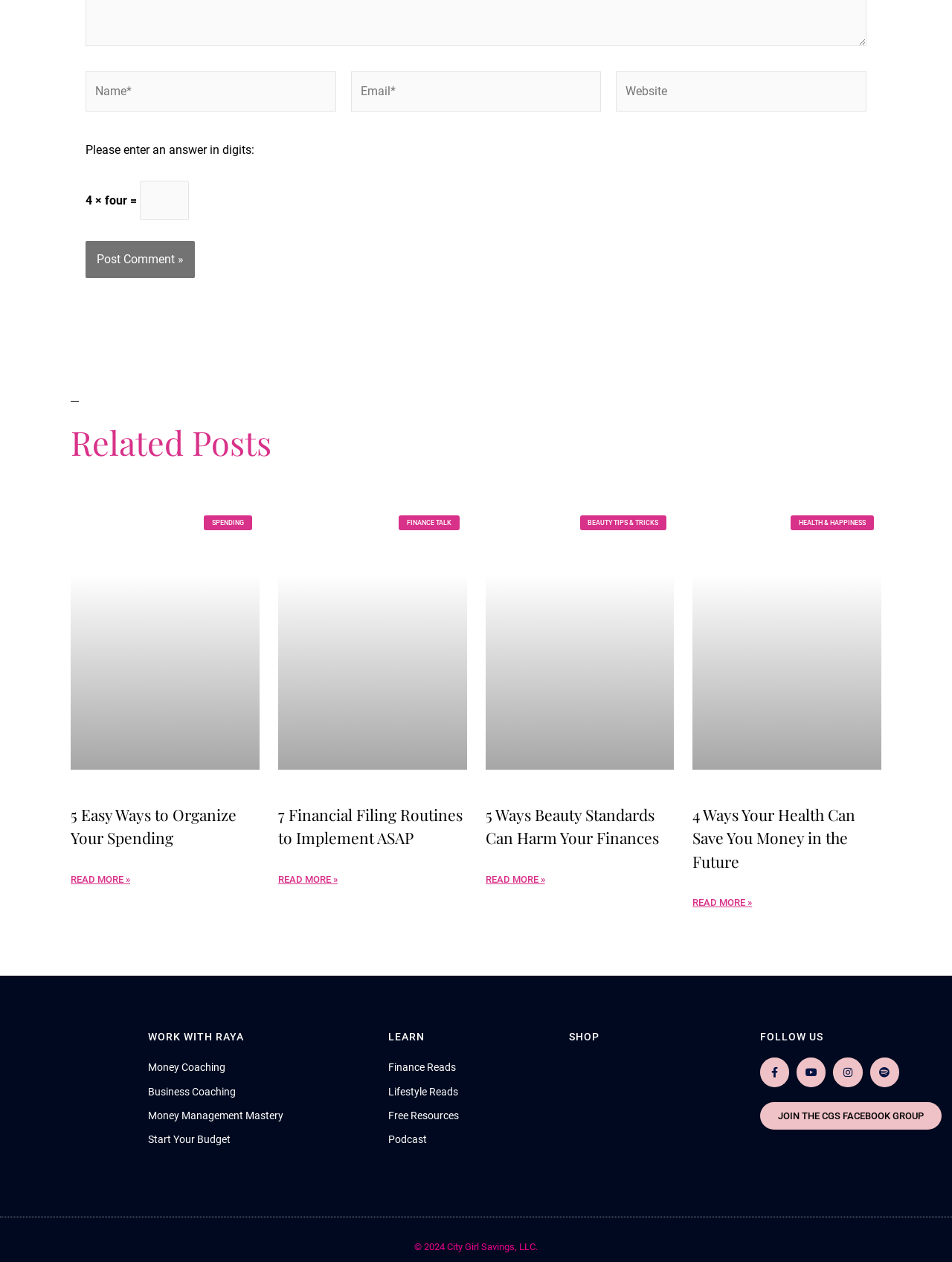Using the provided description Business Coaching, find the bounding box coordinates for the UI element. Provide the coordinates in (top-left x, top-left y, bottom-right x, bottom-right y) format, ensuring all values are between 0 and 1.

[0.155, 0.857, 0.392, 0.873]